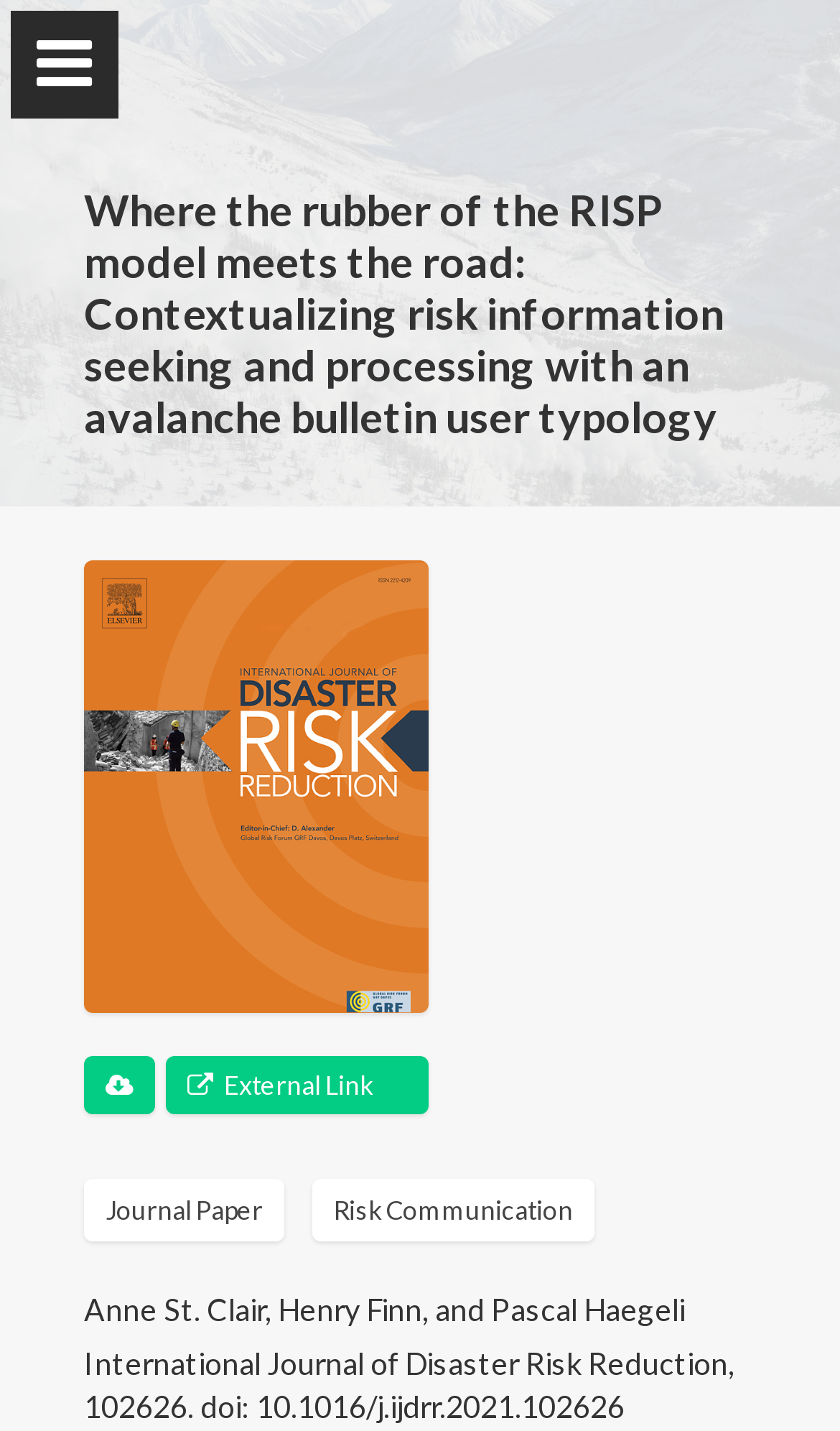Find the bounding box of the UI element described as follows: "Student Opportunities".

[0.038, 0.629, 1.0, 0.697]